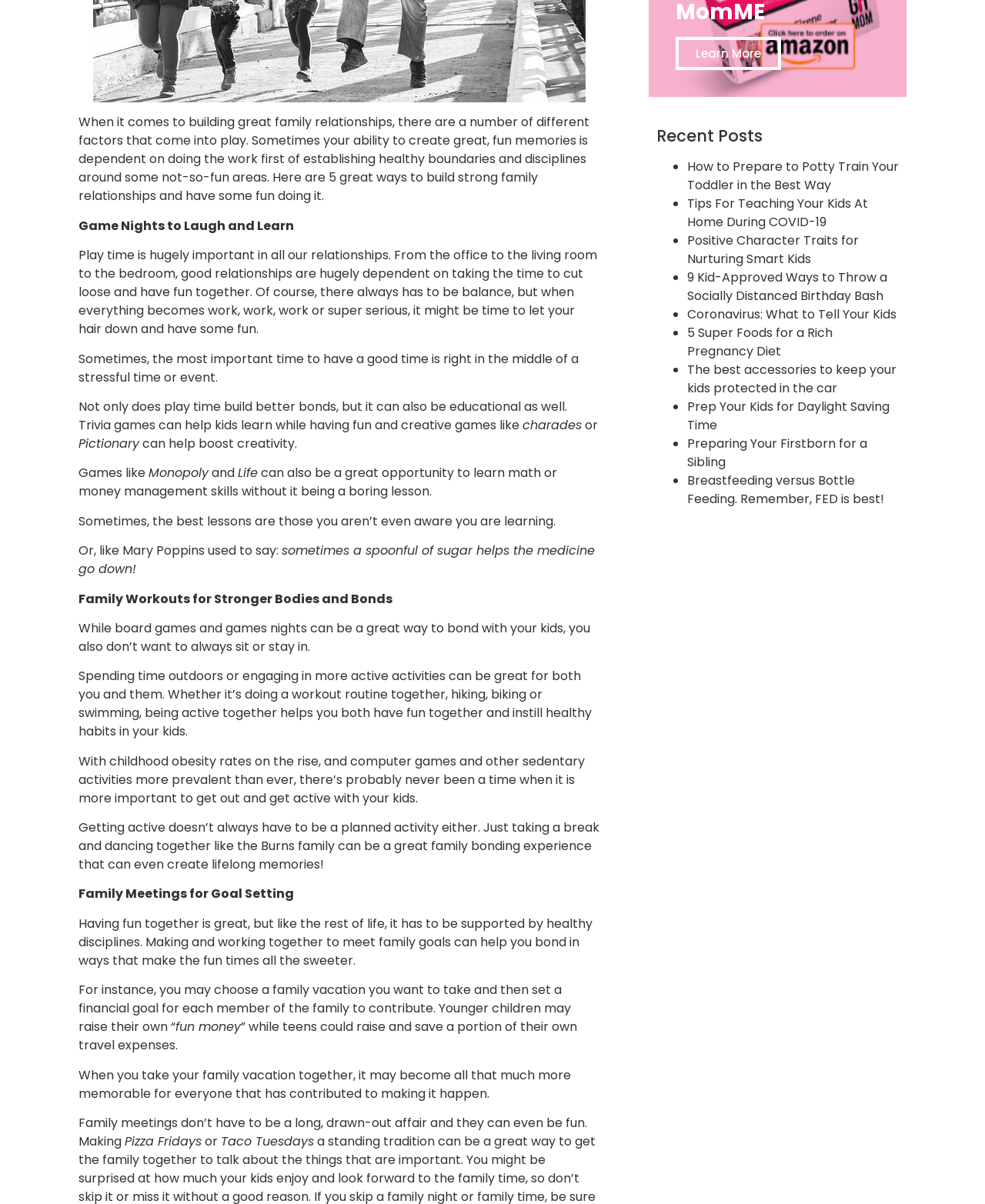Identify the bounding box coordinates for the UI element described by the following text: "being active". Provide the coordinates as four float numbers between 0 and 1, in the format [left, top, right, bottom].

[0.147, 0.585, 0.223, 0.6]